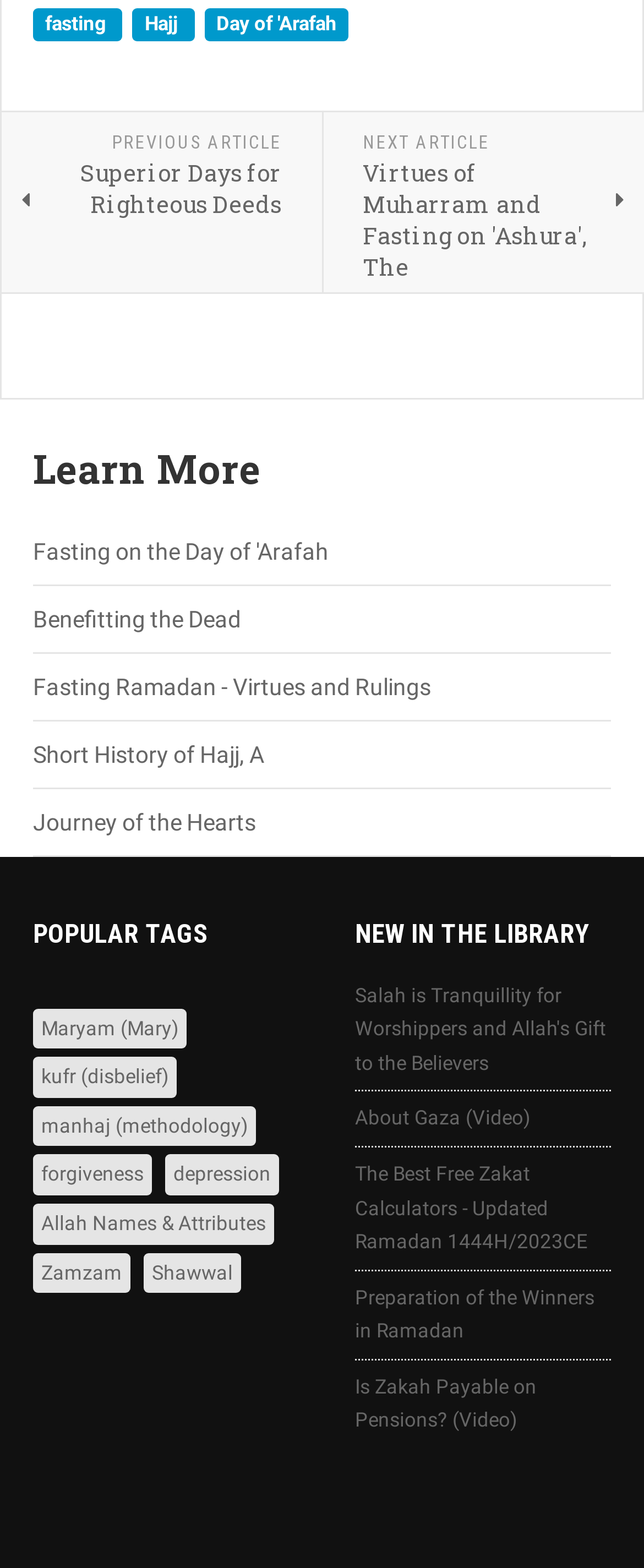Identify the bounding box coordinates of the region that should be clicked to execute the following instruction: "Check out the new library addition about Salah is Tranquillity for Worshippers and Allah's Gift to the Believers".

[0.551, 0.627, 0.941, 0.685]